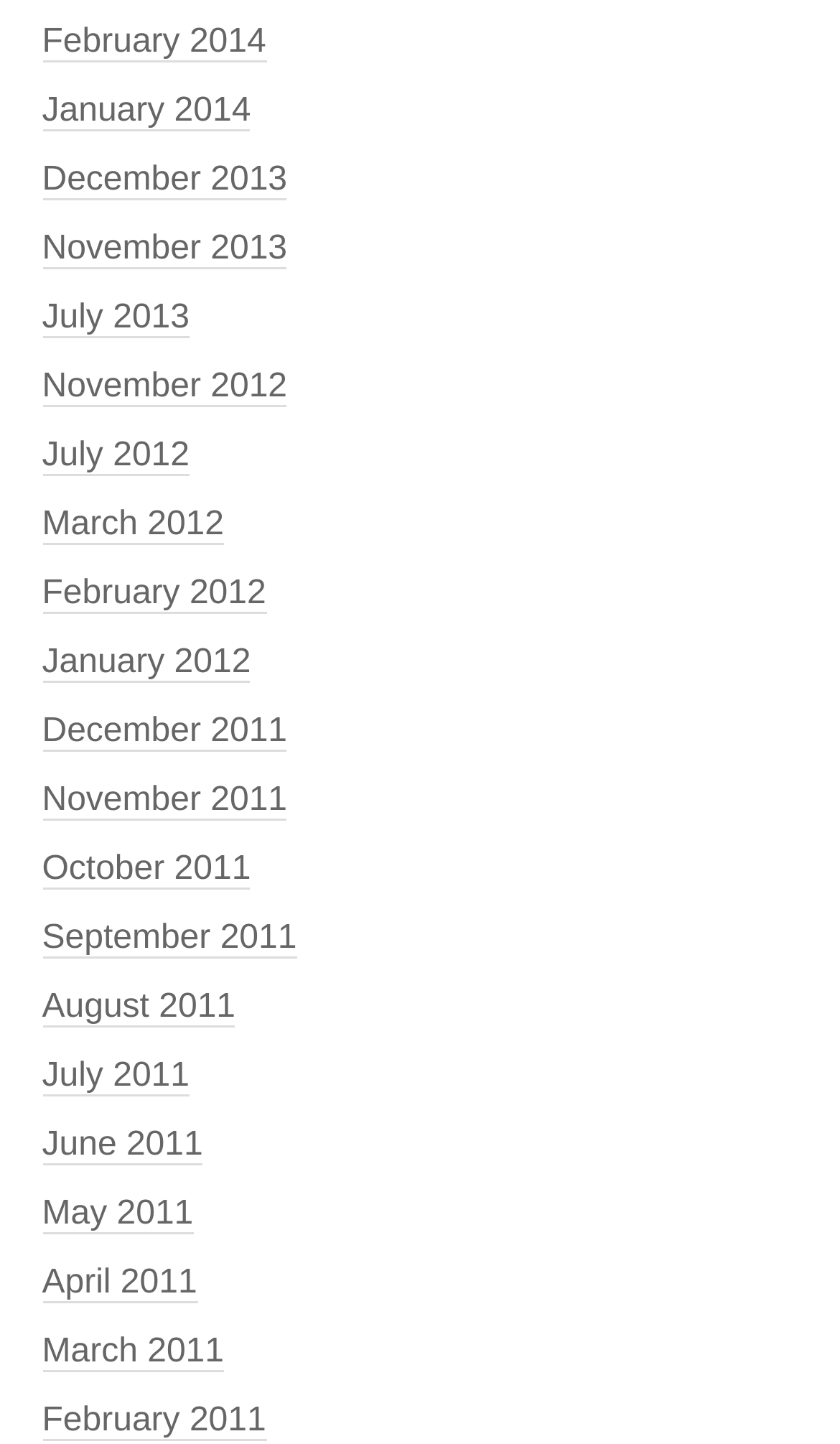Pinpoint the bounding box coordinates of the element you need to click to execute the following instruction: "view January 2012". The bounding box should be represented by four float numbers between 0 and 1, in the format [left, top, right, bottom].

[0.05, 0.446, 0.299, 0.472]